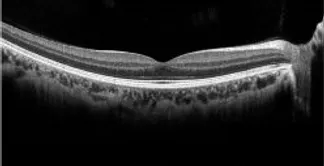Give a comprehensive caption that covers the entire image content.

The image illustrates a detailed view of a normal Optical Coherence Tomography (OCT) scan of the macula, showcasing the intricate layers of the retina. This three-dimensional cross-sectional image captures the various structural components of the macula, providing insights into eye health. OCT scans are instrumental in diagnosing and monitoring conditions such as glaucoma and macular degeneration, as they allow eye care professionals to visualize changes beneath the surface of the retina. This specific scan aids optometrists in formulating tailored treatment plans, particularly for patients with a family history of eye diseases or those over the age of 40.